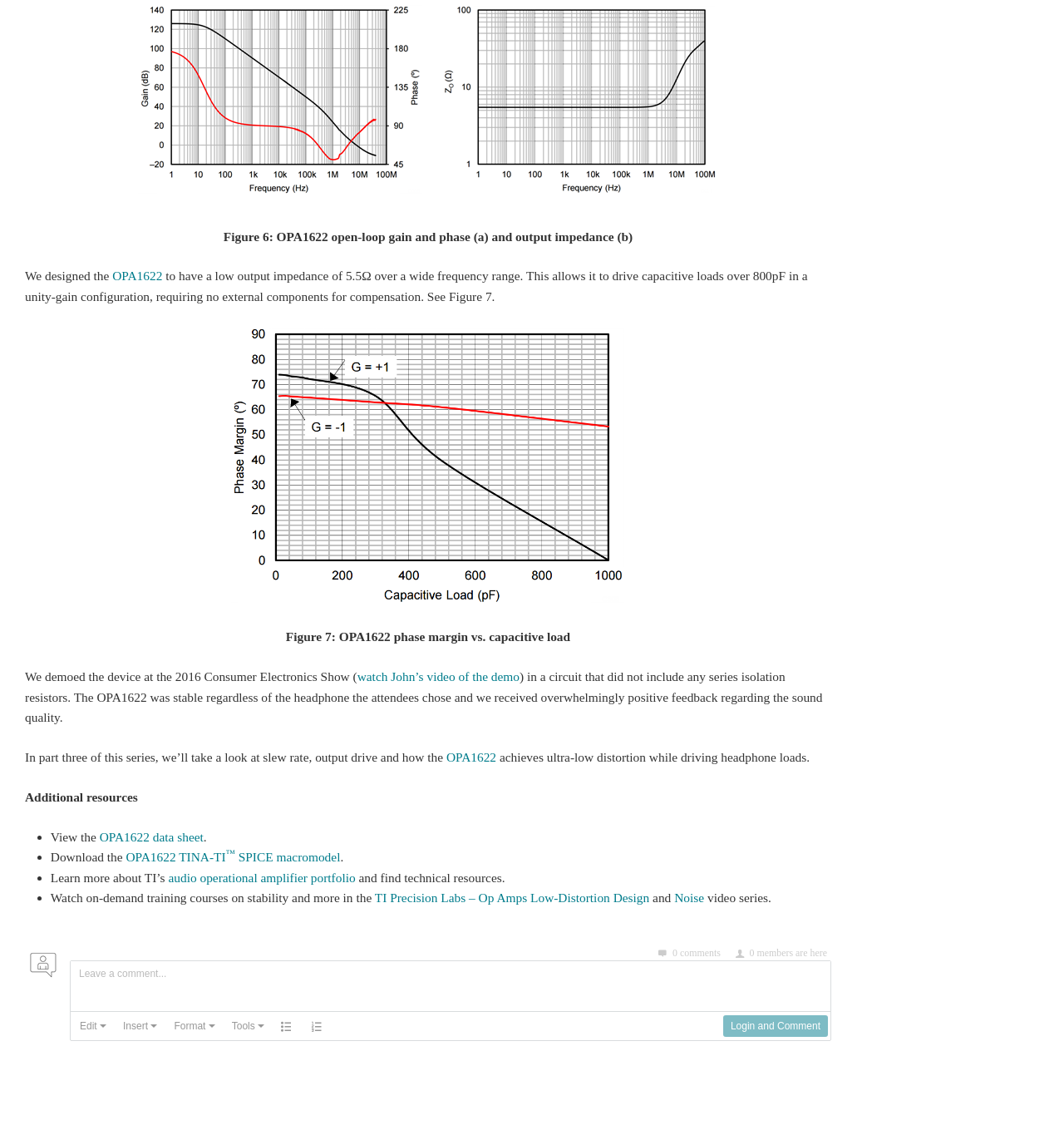Extract the bounding box coordinates for the UI element described by the text: "Login and Comment". The coordinates should be in the form of [left, top, right, bottom] with values between 0 and 1.

[0.68, 0.94, 0.777, 0.958]